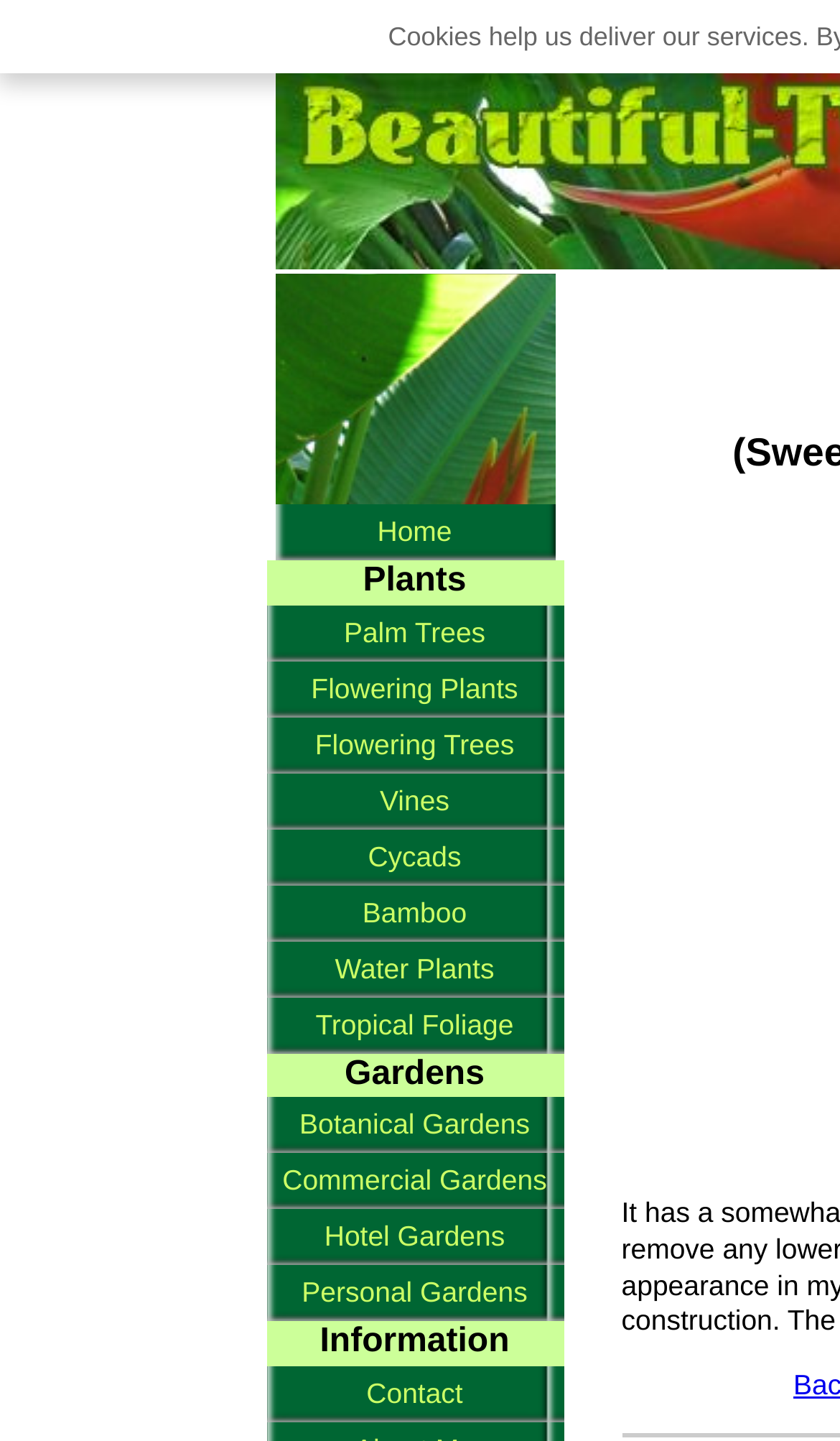Extract the bounding box coordinates for the UI element described by the text: "Cycads". The coordinates should be in the form of [left, top, right, bottom] with values between 0 and 1.

[0.317, 0.575, 0.671, 0.614]